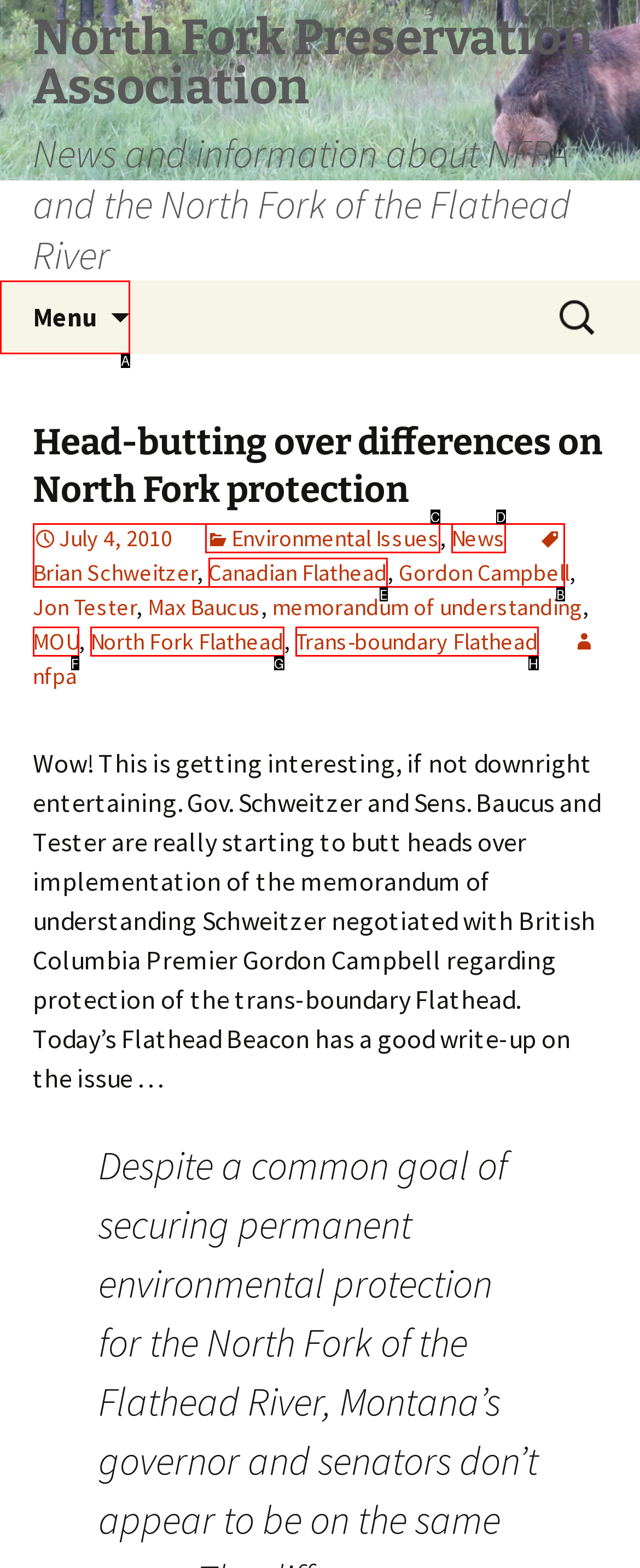Determine which option aligns with the description: MOU. Provide the letter of the chosen option directly.

F